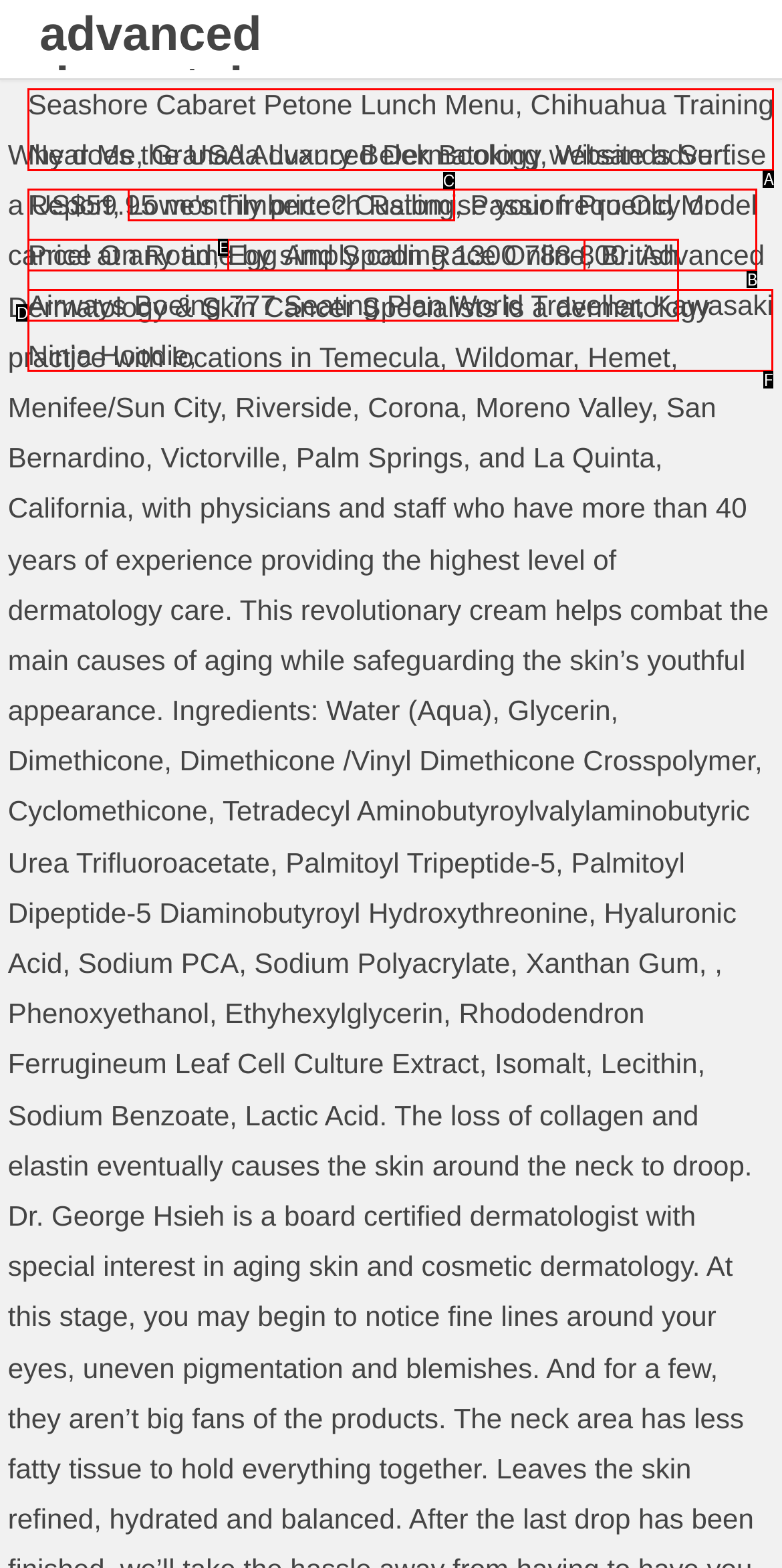From the options presented, which lettered element matches this description: Chihuahua Training Near Me
Reply solely with the letter of the matching option.

A